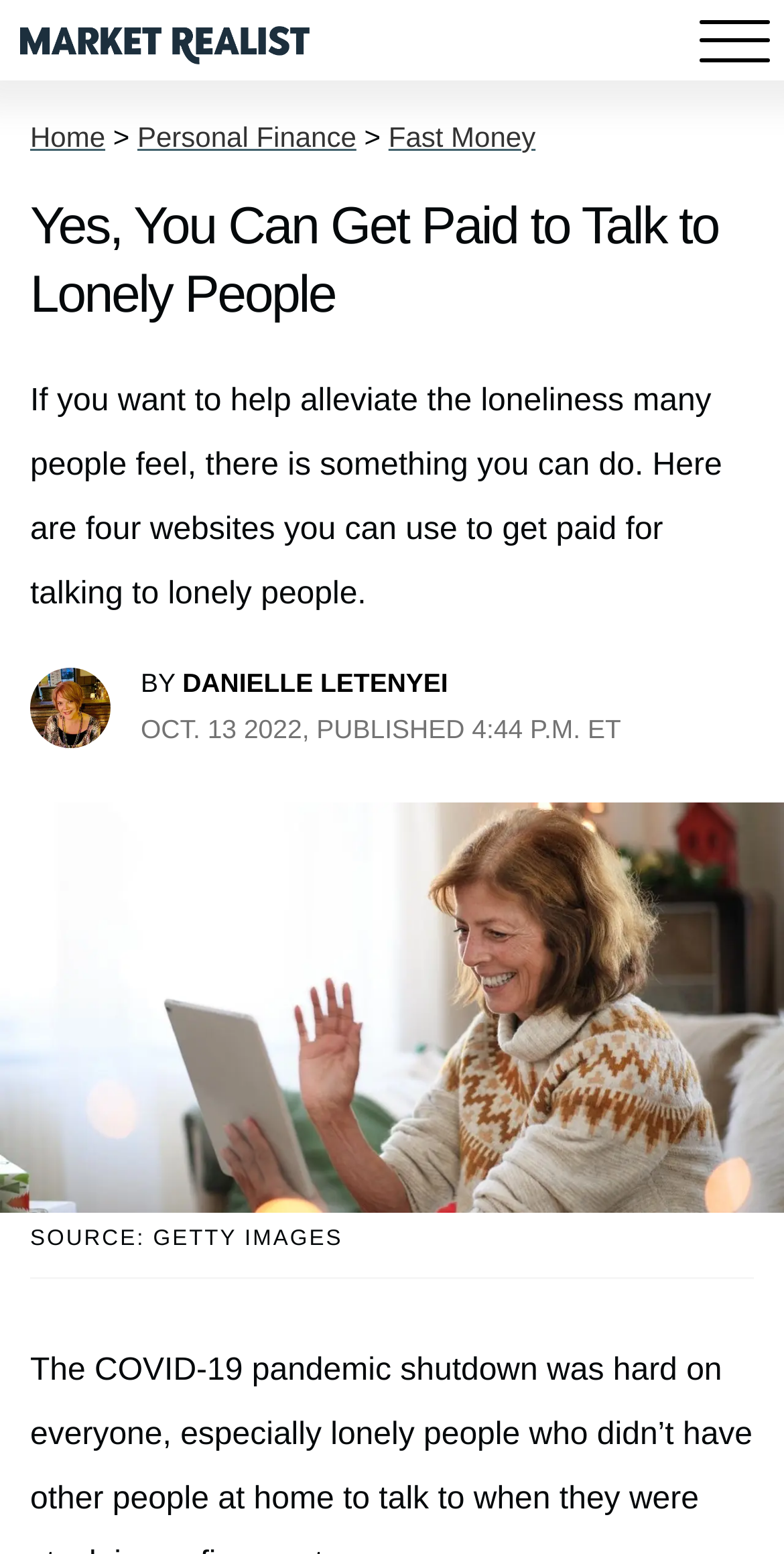Utilize the details in the image to give a detailed response to the question: How many links are in the navigation menu?

I counted the number of links in the navigation menu by looking at the section that contains the links 'Home', 'Personal Finance', 'Fast Money', and the '>' symbol. There are four links in total.